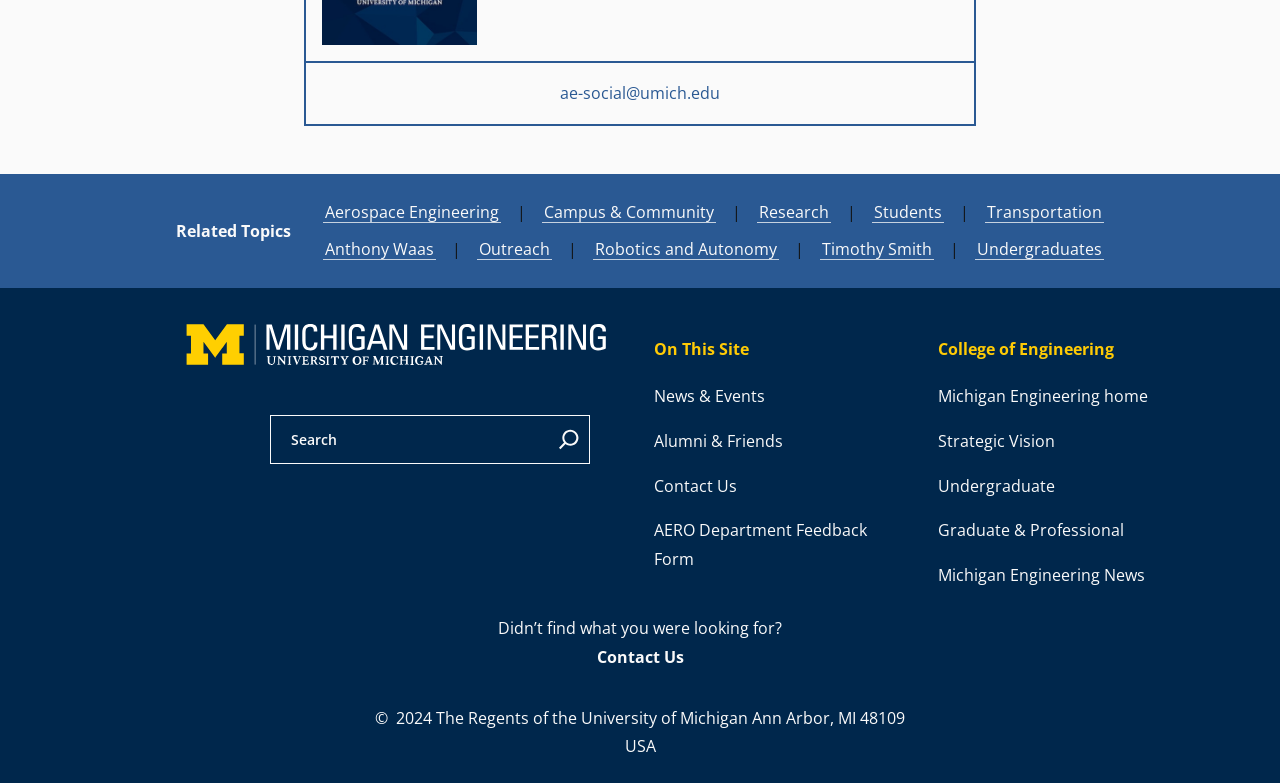Using the information from the screenshot, answer the following question thoroughly:
What can you do in the search box?

I found the answer by looking at the search box element with the bounding box coordinates [0.215, 0.537, 0.432, 0.586], which has a static text 'Search' and a button 'Search'. This suggests that you can search for something in the search box.